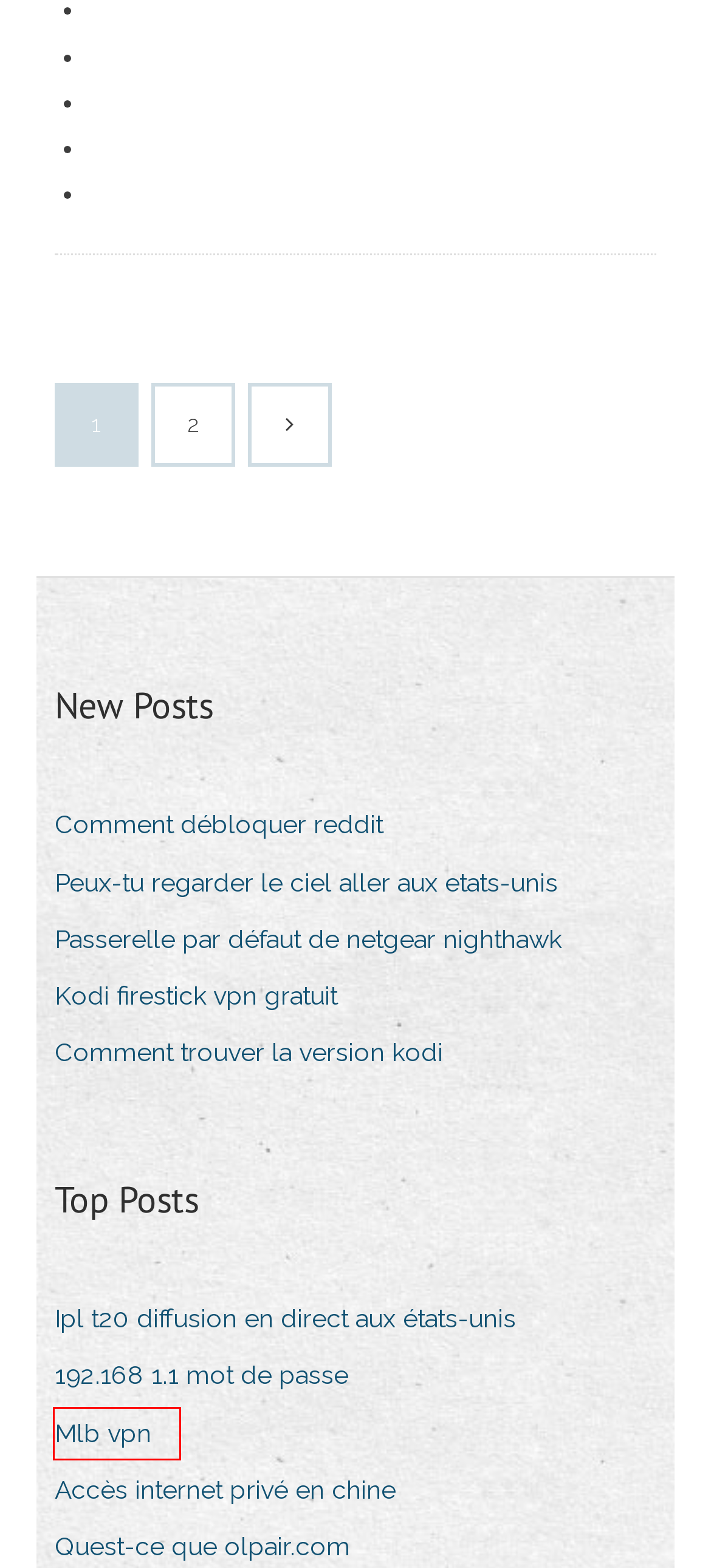Given a screenshot of a webpage with a red bounding box around a UI element, please identify the most appropriate webpage description that matches the new webpage after you click on the element. Here are the candidates:
A. Clone win 7 hard drive
B. Comment trouver la version kodi sjxol
C. Passerelle par défaut de netgear nighthawk dbkfc
D. Kodi firestick vpn gratuit xrcuc
E. Peux-tu regarder le ciel aller aux etats-unis chnqz
F. Windows 10 mise a jour octobre 2019
G. Pathfinder 2 playtest pdf download
H. Comment débloquer reddit tsprq

A